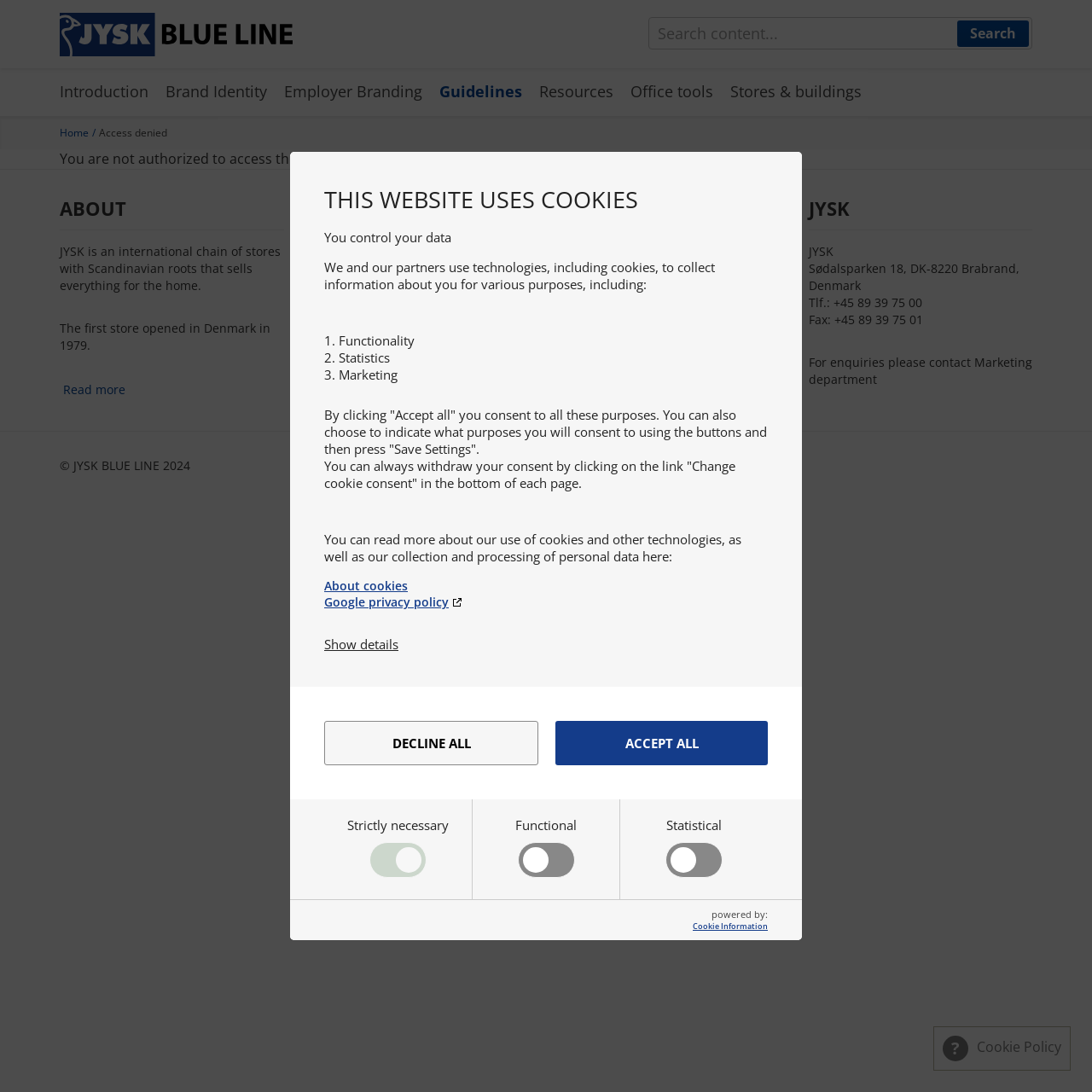Please provide a short answer using a single word or phrase for the question:
What is the name of the company?

JYSK